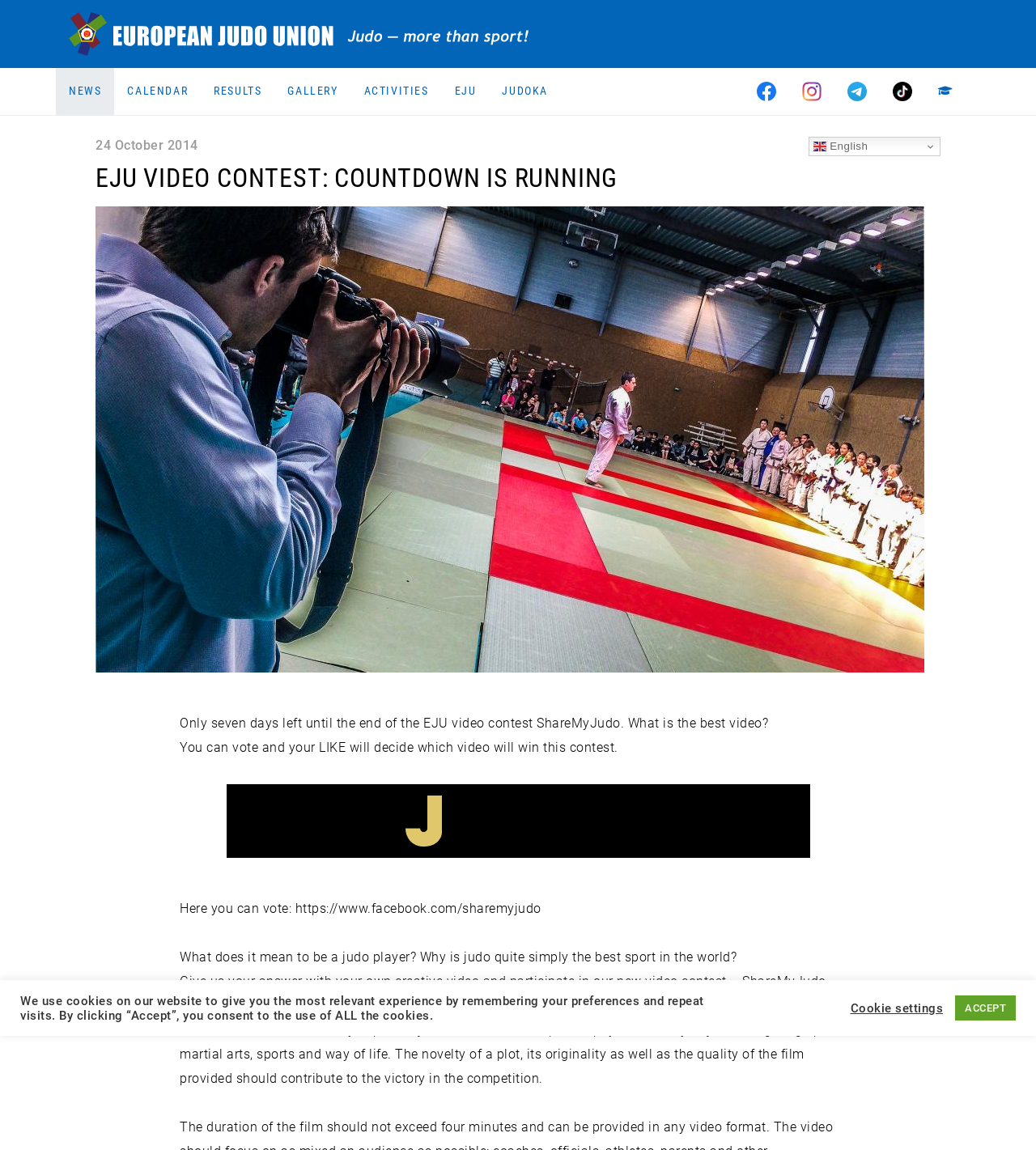Based on the element description "40", predict the bounding box coordinates of the UI element.

None